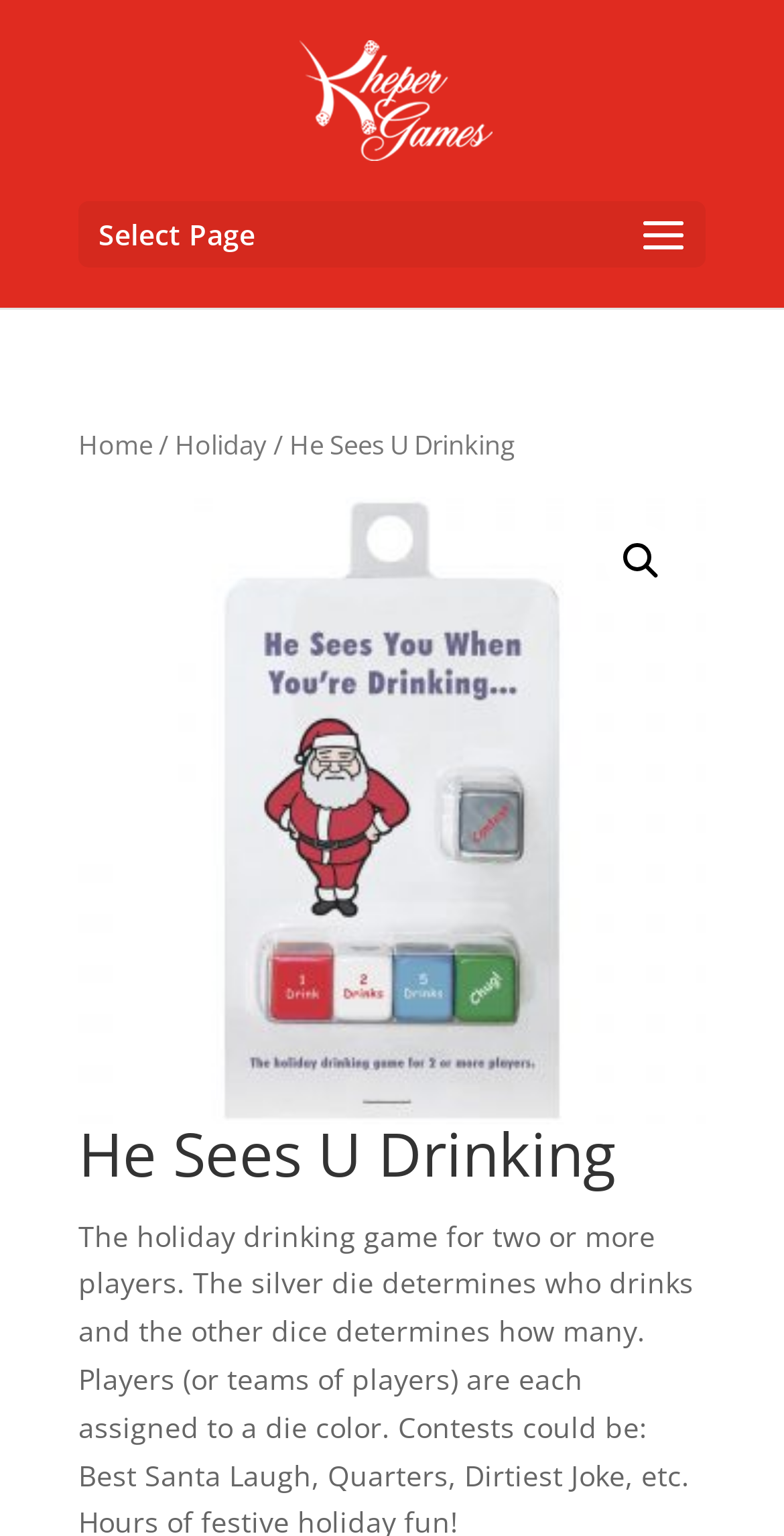Extract the primary headline from the webpage and present its text.

He Sees U Drinking